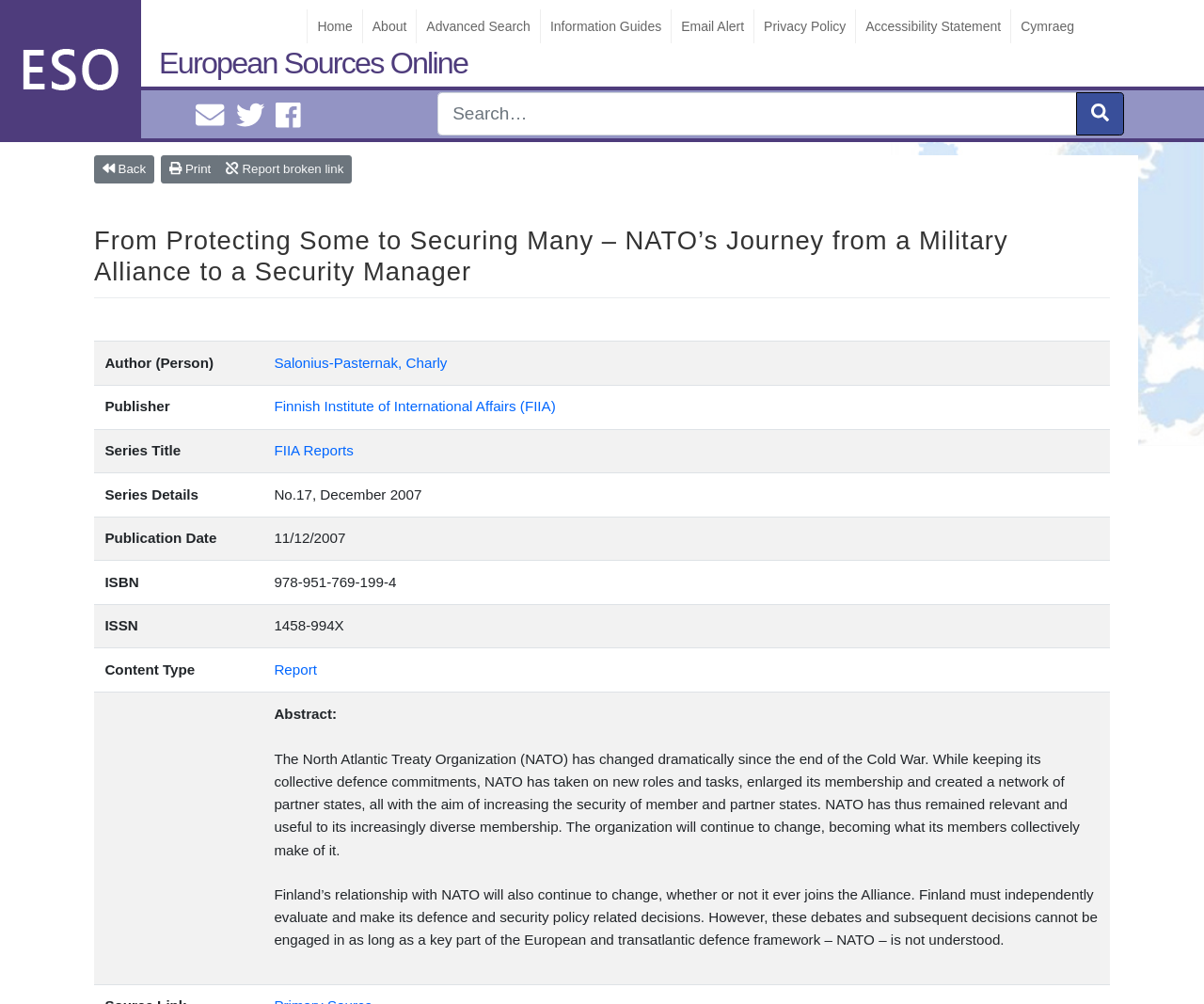Pinpoint the bounding box coordinates for the area that should be clicked to perform the following instruction: "Contact EuroInfoHub".

[0.157, 0.099, 0.186, 0.131]